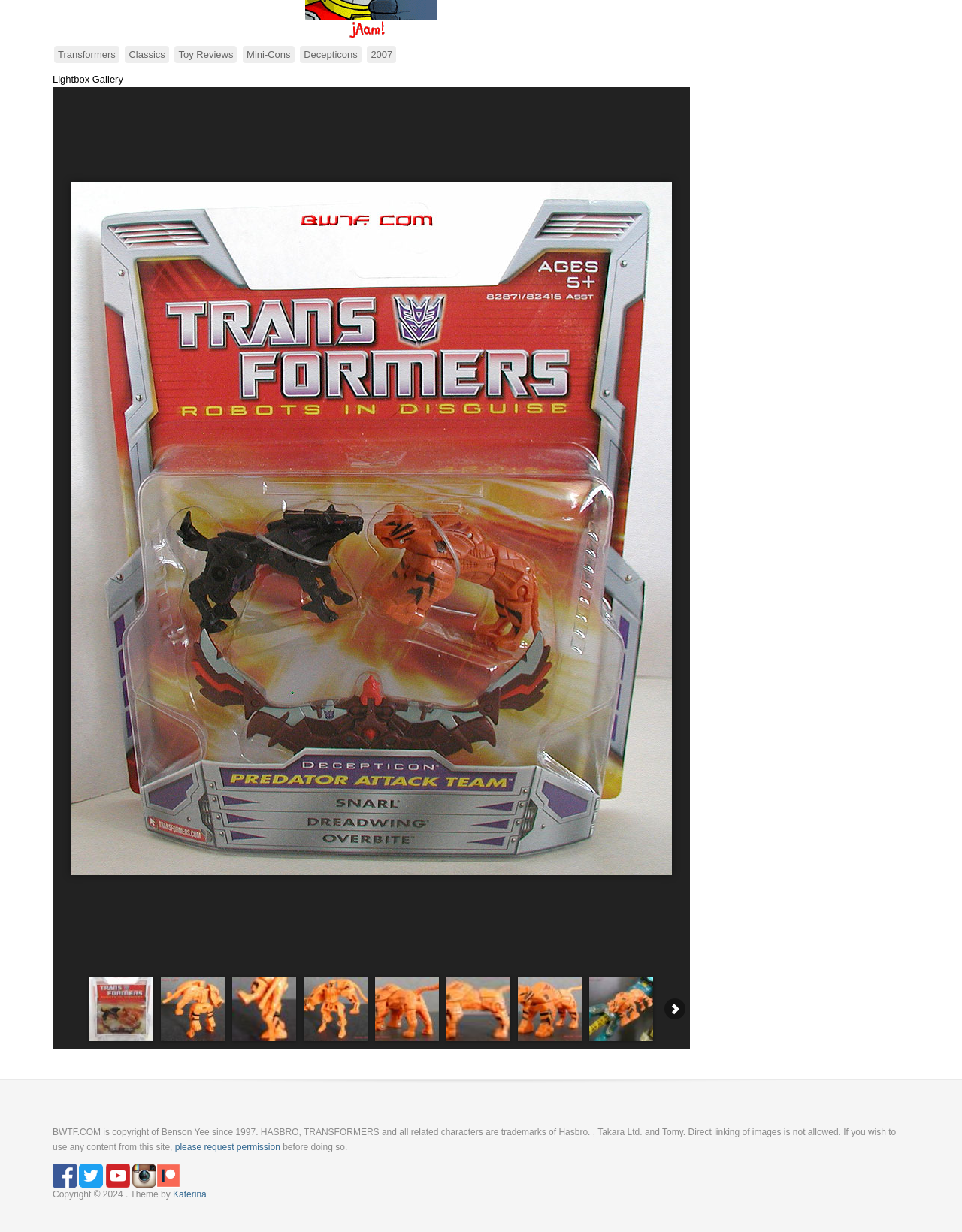What is the name of the website?
Refer to the image and provide a concise answer in one word or phrase.

BWTF.COM